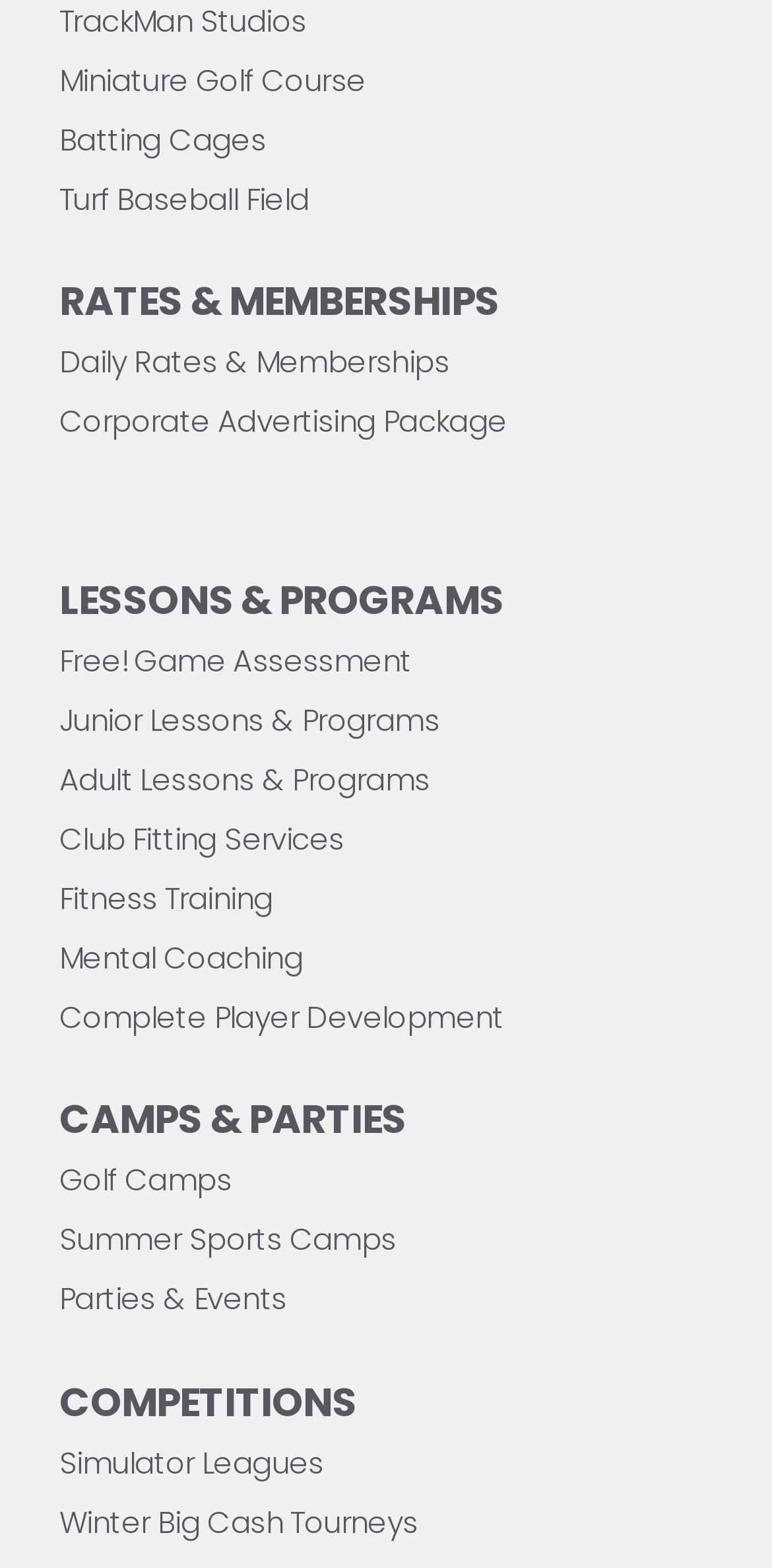Identify the bounding box coordinates of the section that should be clicked to achieve the task described: "Get free game assessment".

[0.077, 0.408, 0.533, 0.434]